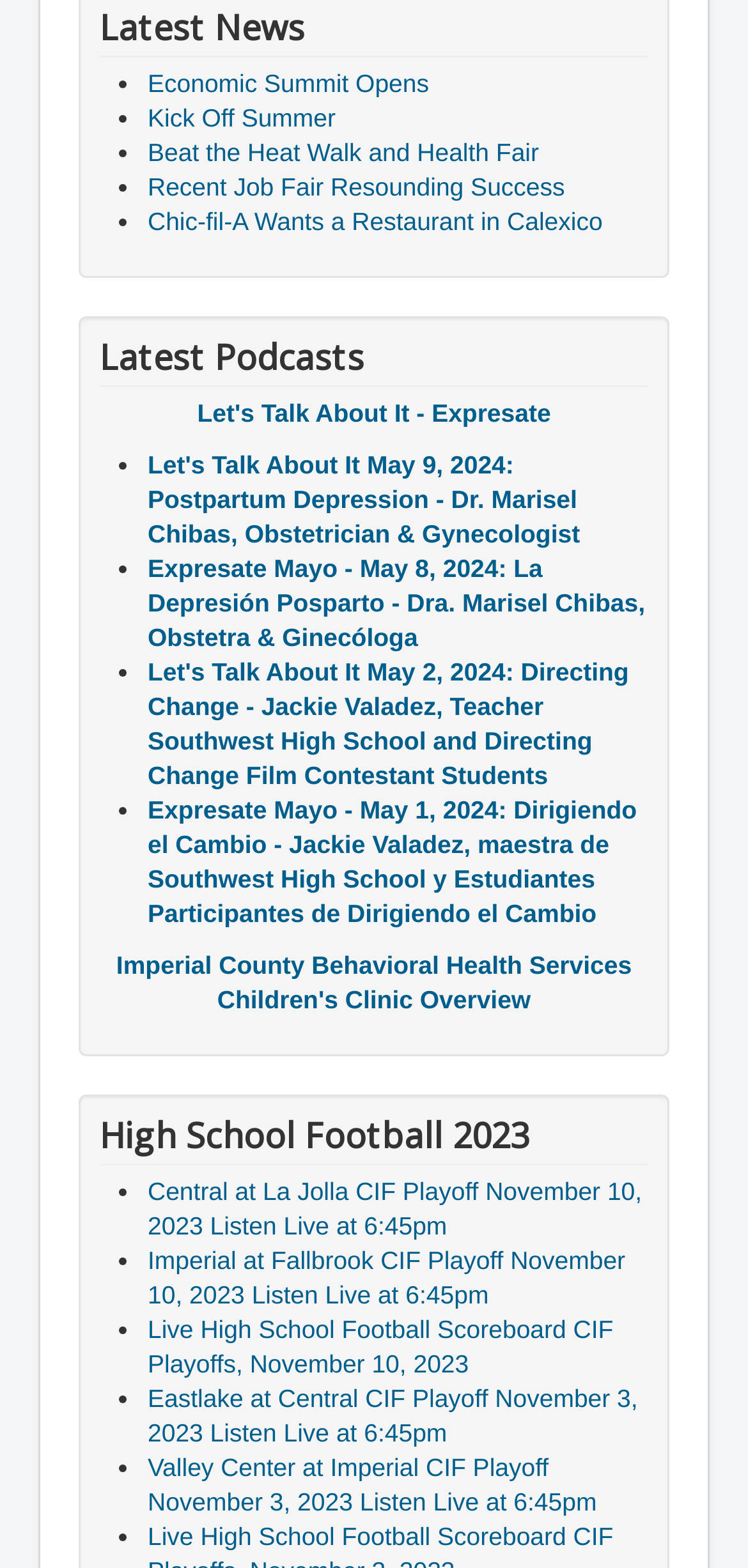Could you locate the bounding box coordinates for the section that should be clicked to accomplish this task: "Listen to Let's Talk About It - Expresate podcast".

[0.264, 0.255, 0.736, 0.273]